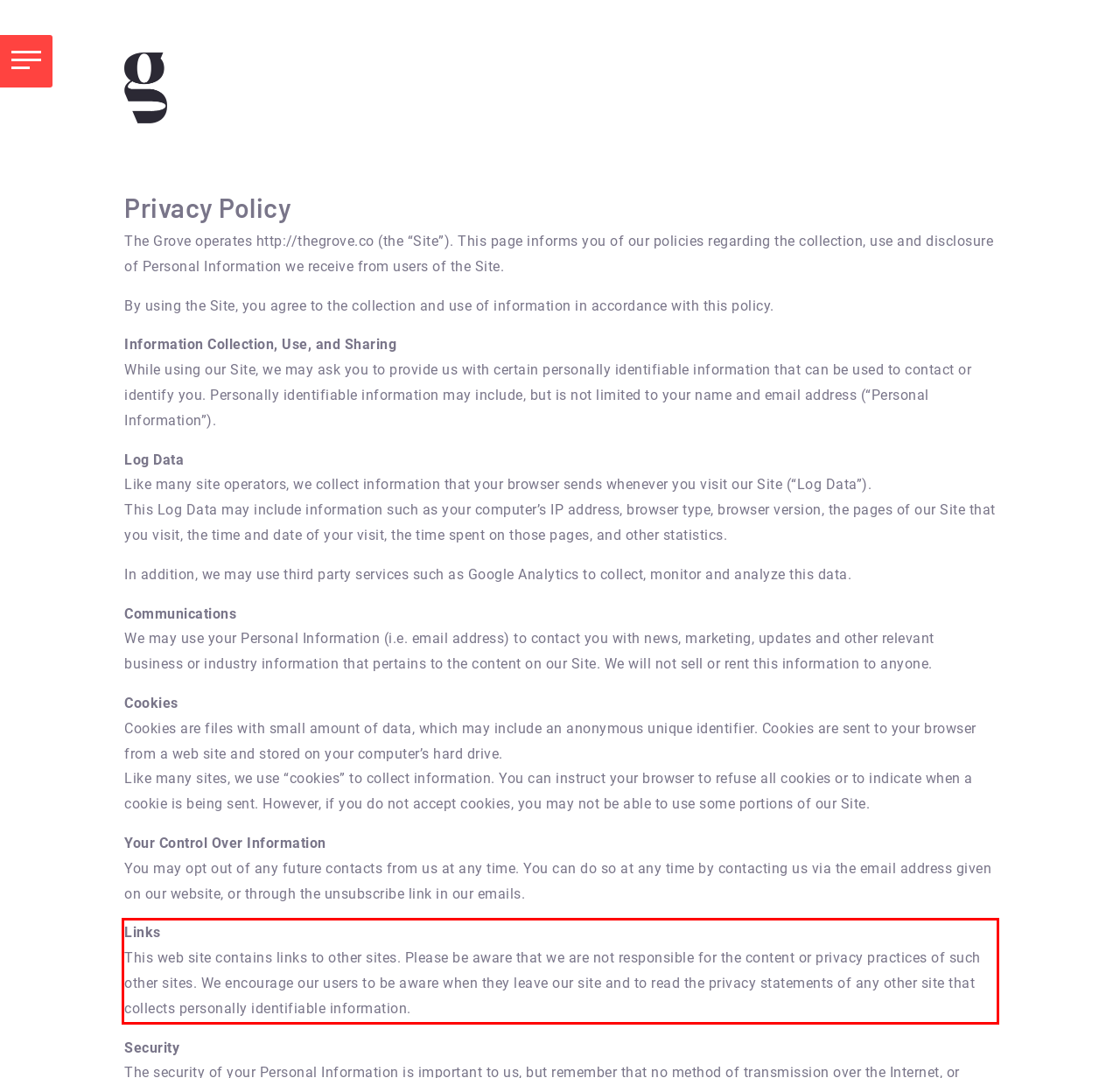Look at the provided screenshot of the webpage and perform OCR on the text within the red bounding box.

Links This web site contains links to other sites. Please be aware that we are not responsible for the content or privacy practices of such other sites. We encourage our users to be aware when they leave our site and to read the privacy statements of any other site that collects personally identifiable information.